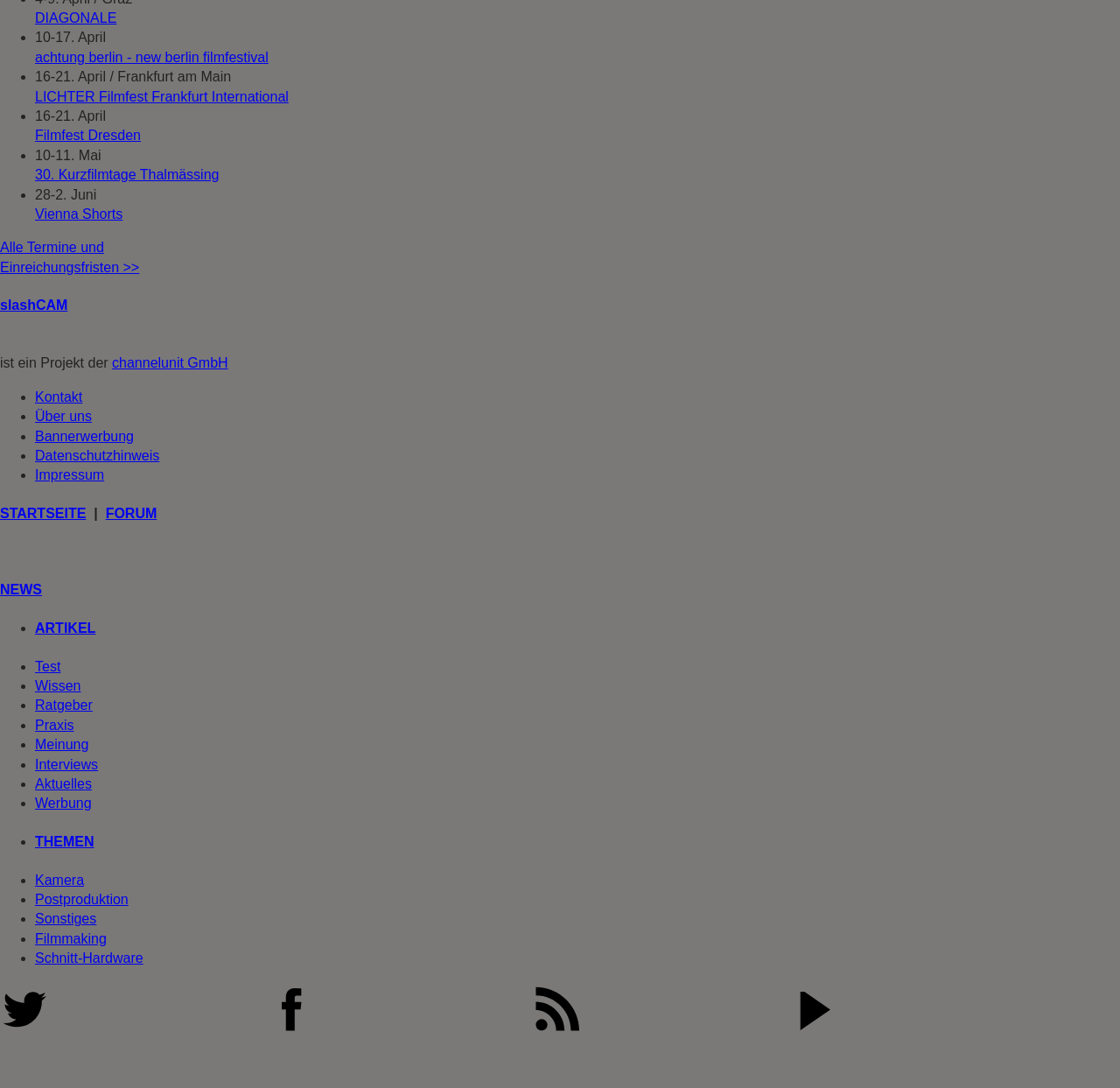Identify the bounding box coordinates of the region that should be clicked to execute the following instruction: "read about Impressum".

[0.031, 0.43, 0.093, 0.444]